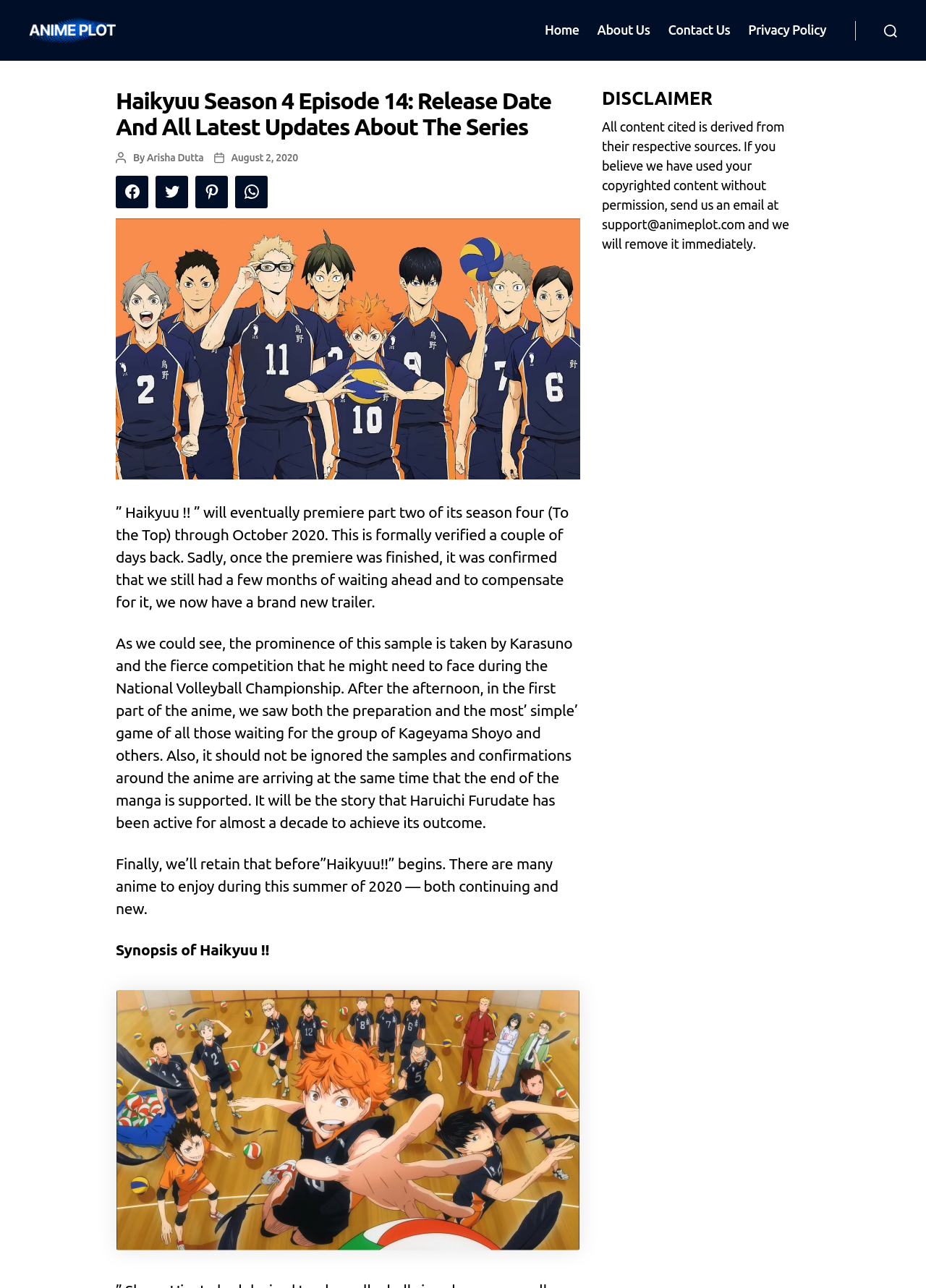What is the name of the manga creator mentioned in the article?
Based on the visual, give a brief answer using one word or a short phrase.

Haruichi Furudate